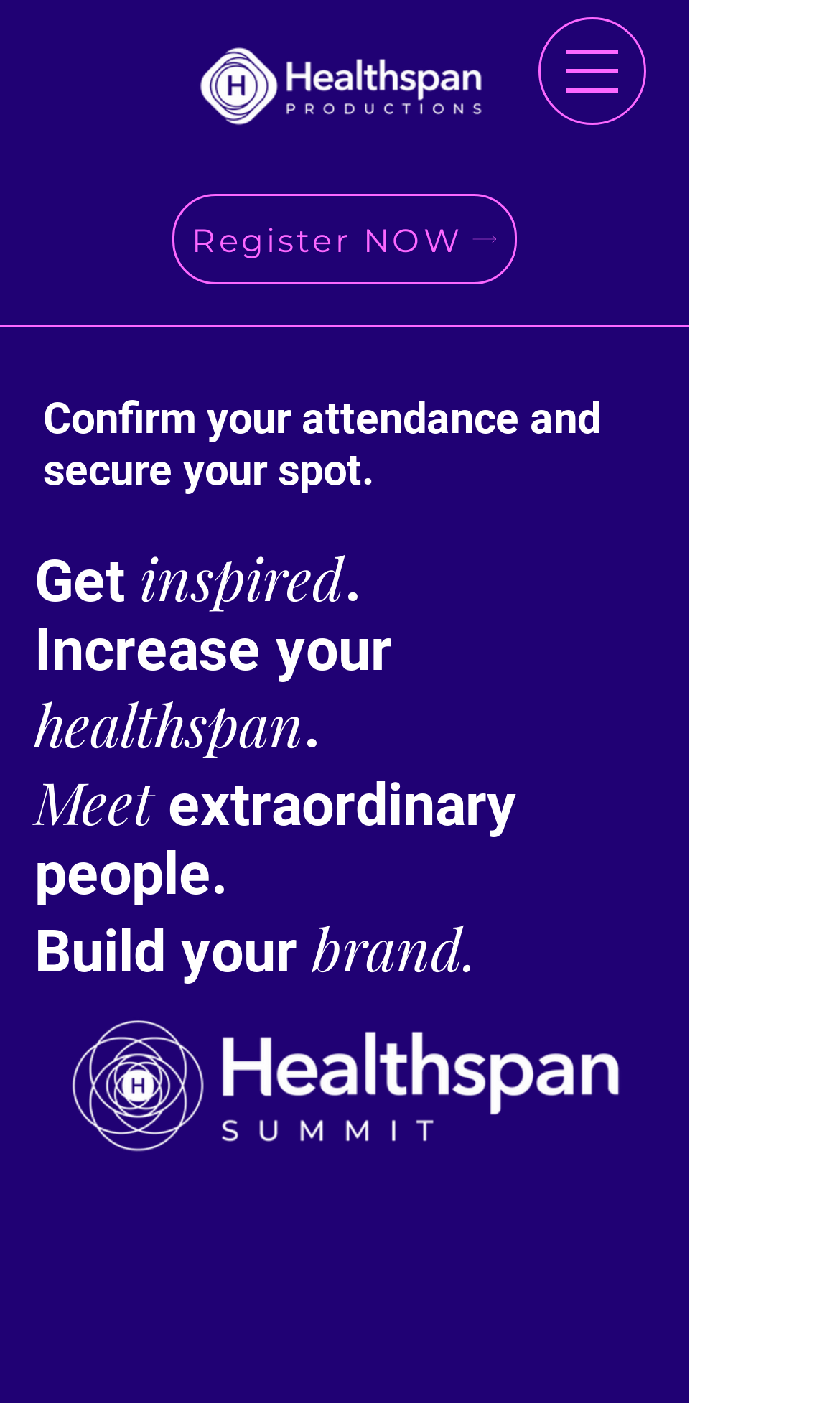Extract the heading text from the webpage.

Confirm your attendance and secure your spot.